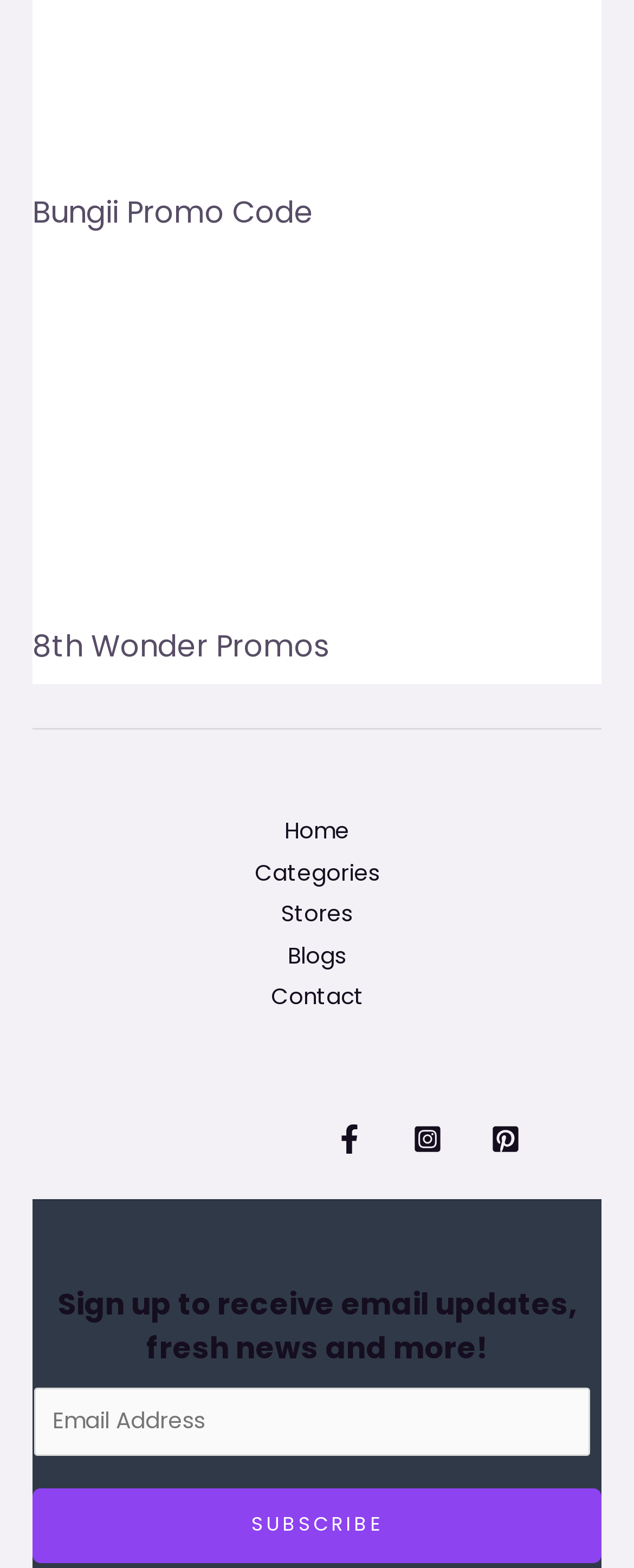What is the name of the second promo code listed on the webpage?
Analyze the image and deliver a detailed answer to the question.

The question can be answered by looking at the heading element with the text '8th Wonder Promos' which is a link, indicating that it is a promo code.